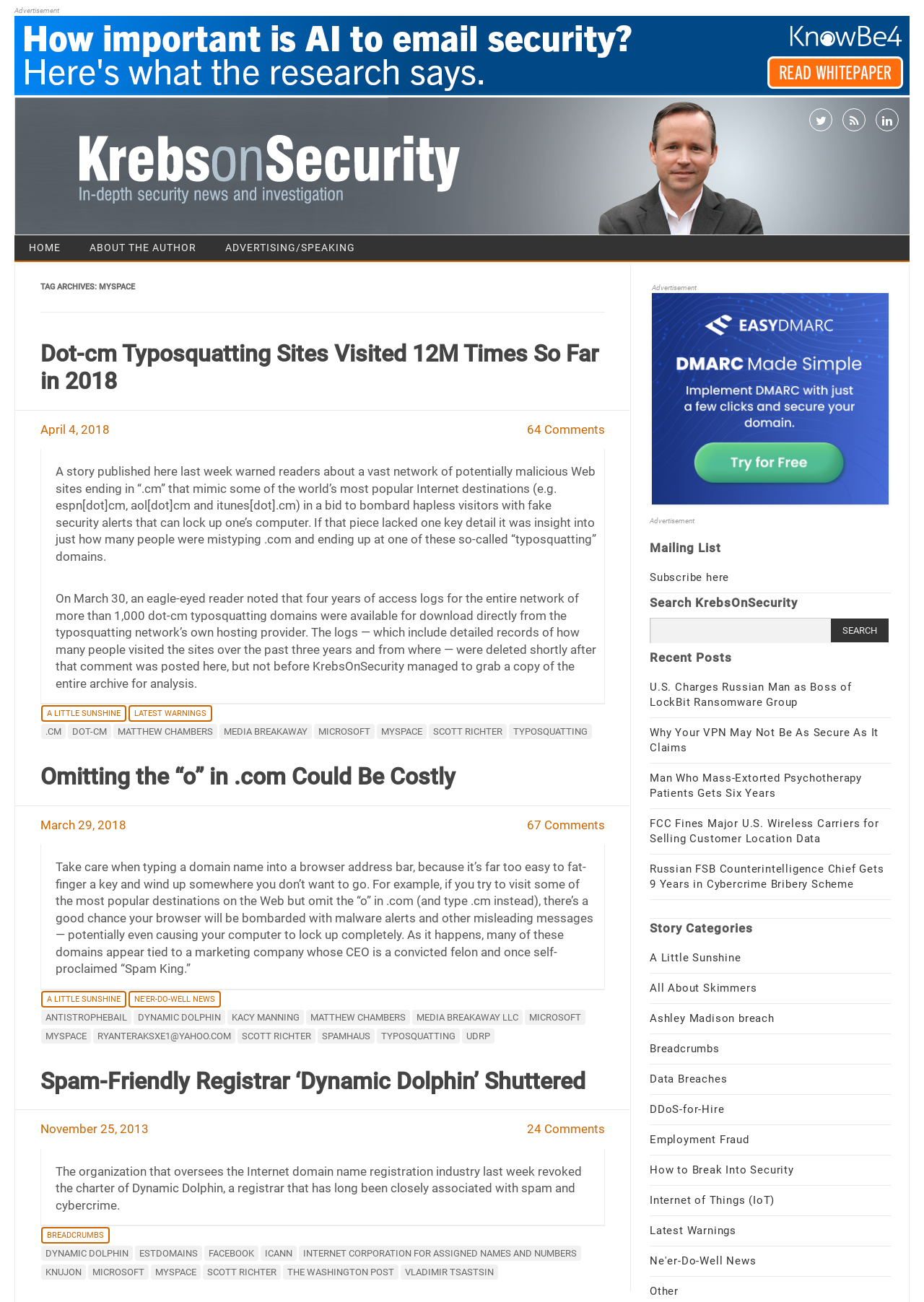Provide a one-word or brief phrase answer to the question:
What is the date of the third article?

November 25, 2013